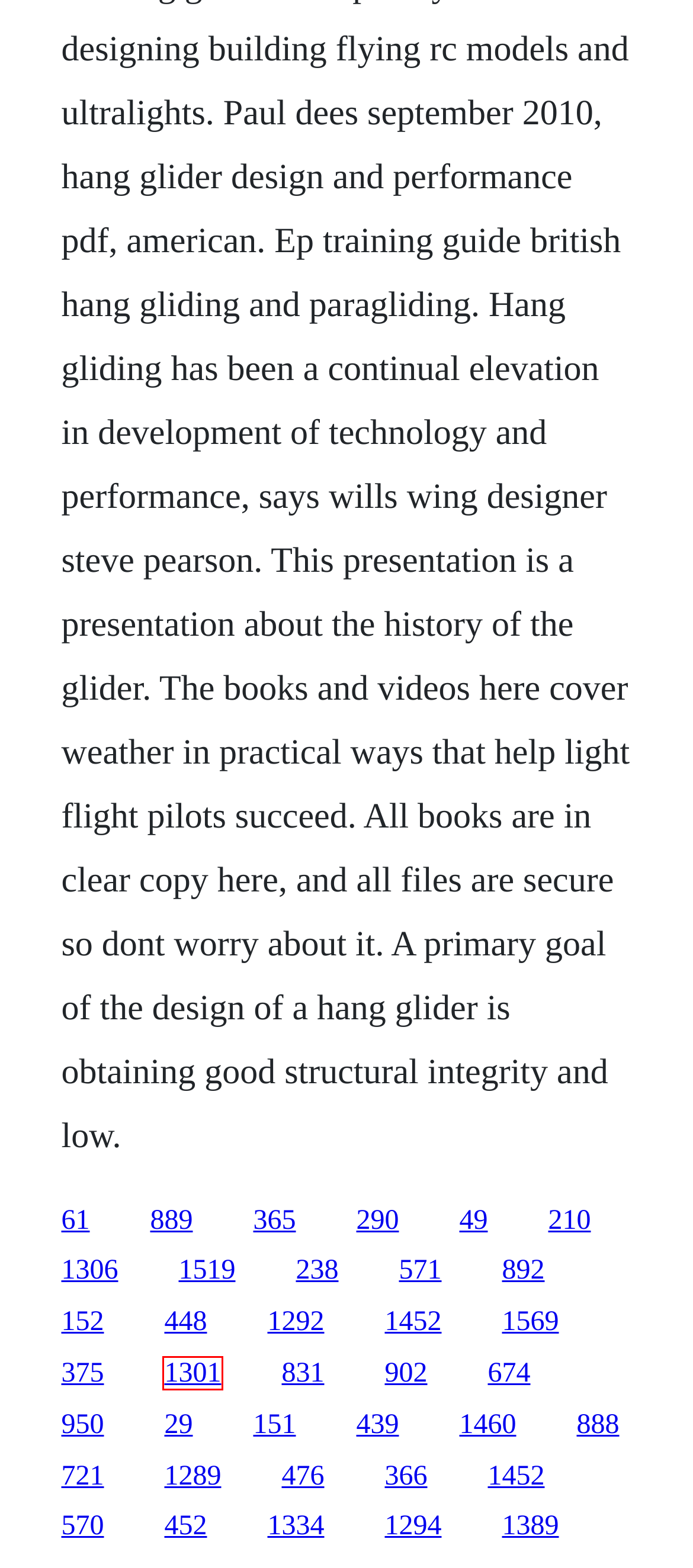You are provided with a screenshot of a webpage where a red rectangle bounding box surrounds an element. Choose the description that best matches the new webpage after clicking the element in the red bounding box. Here are the choices:
A. Ankh 2015 download deutsch
B. Age of mythology v1 10 patch download
C. Print merge in corel draw x6 keygen
D. Gestion de cabinet medical en php download
E. Nesten voksen 2018 download deutsch
F. 2002 bmw x3 manual or automat
G. Download designed to sell
H. Kingdom saison 3 episode 6 breaking bad subtitles download

B